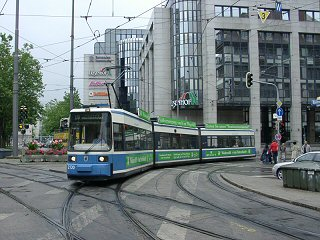Respond to the question below with a single word or phrase: What is the atmosphere of the urban environment depicted?

Lively